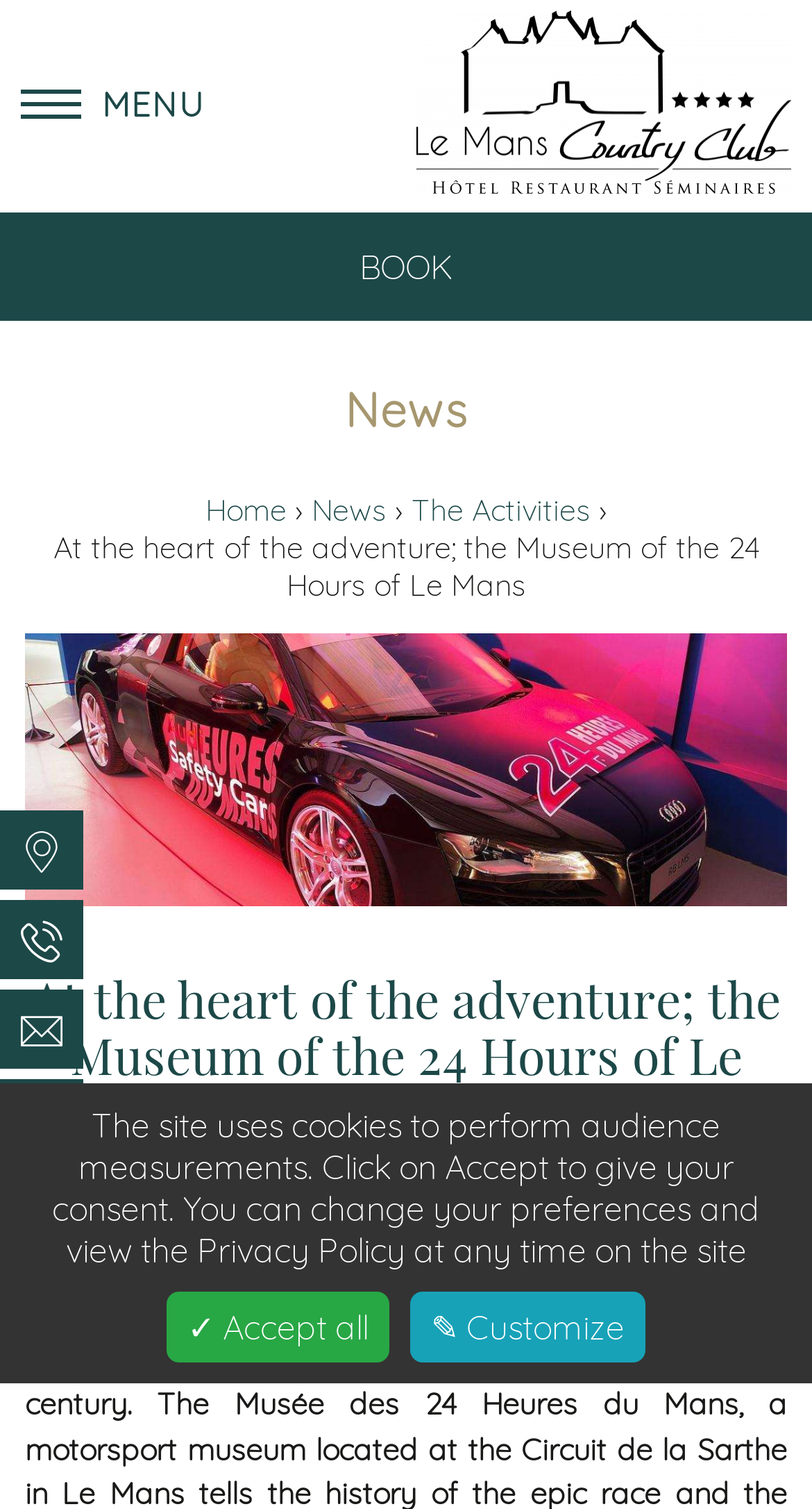Please provide the bounding box coordinates for the element that needs to be clicked to perform the following instruction: "Click on the Le Mans Country Club link". The coordinates should be given as four float numbers between 0 and 1, i.e., [left, top, right, bottom].

[0.0, 0.0, 1.0, 0.14]